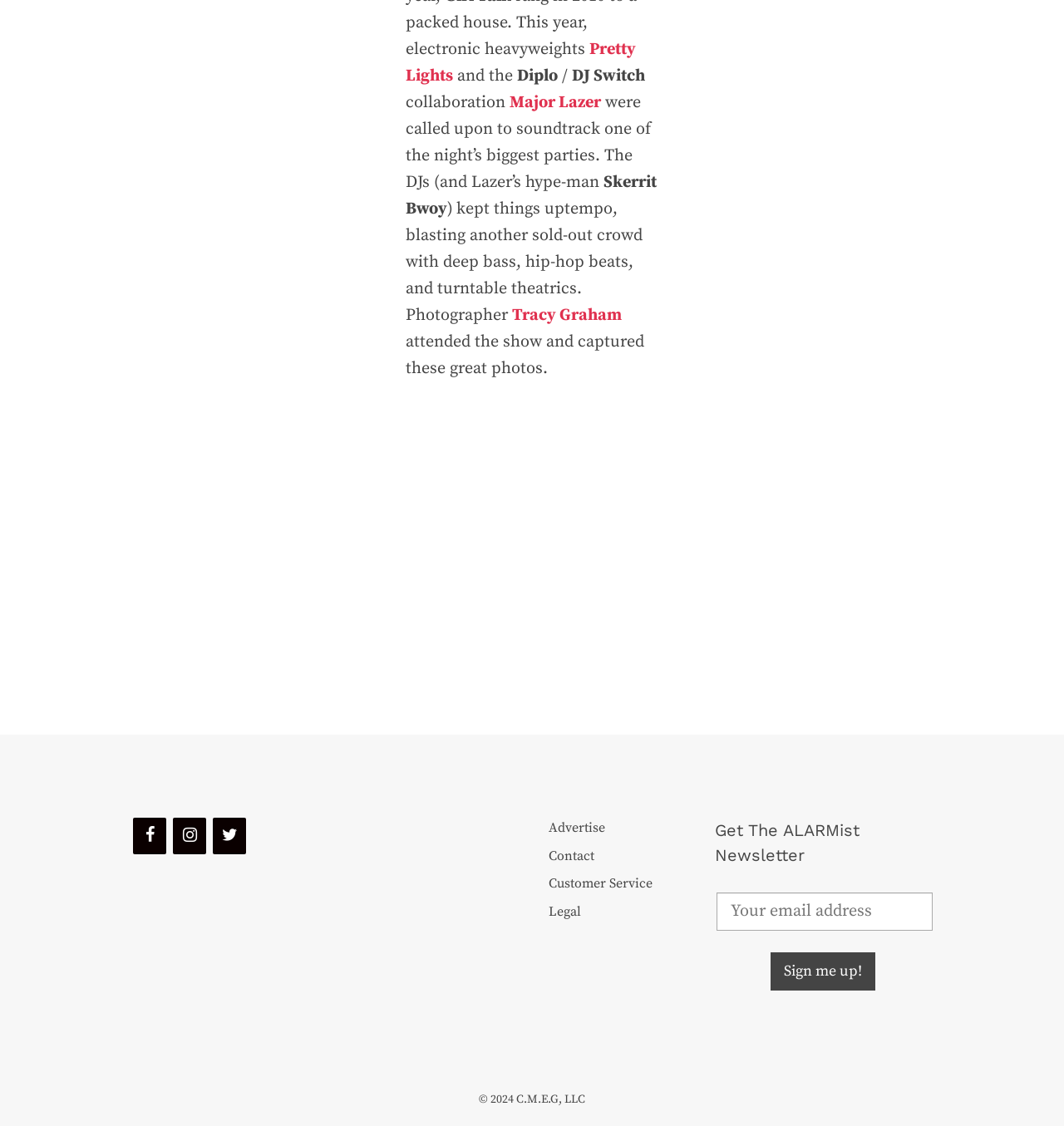Pinpoint the bounding box coordinates of the area that must be clicked to complete this instruction: "Contact us through link".

[0.516, 0.753, 0.559, 0.767]